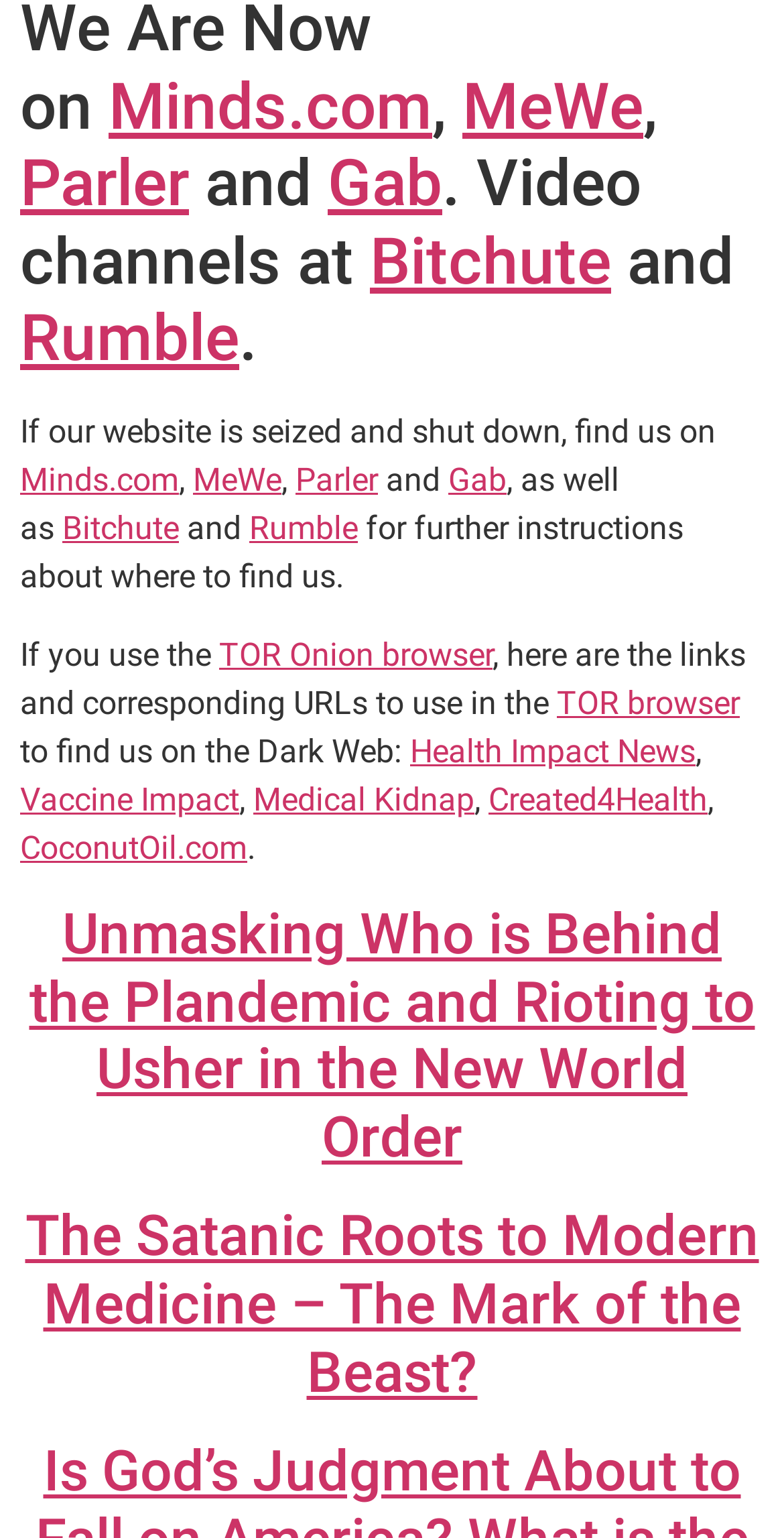Locate the bounding box coordinates of the clickable part needed for the task: "Go to Vaccine Impact".

[0.026, 0.507, 0.305, 0.532]